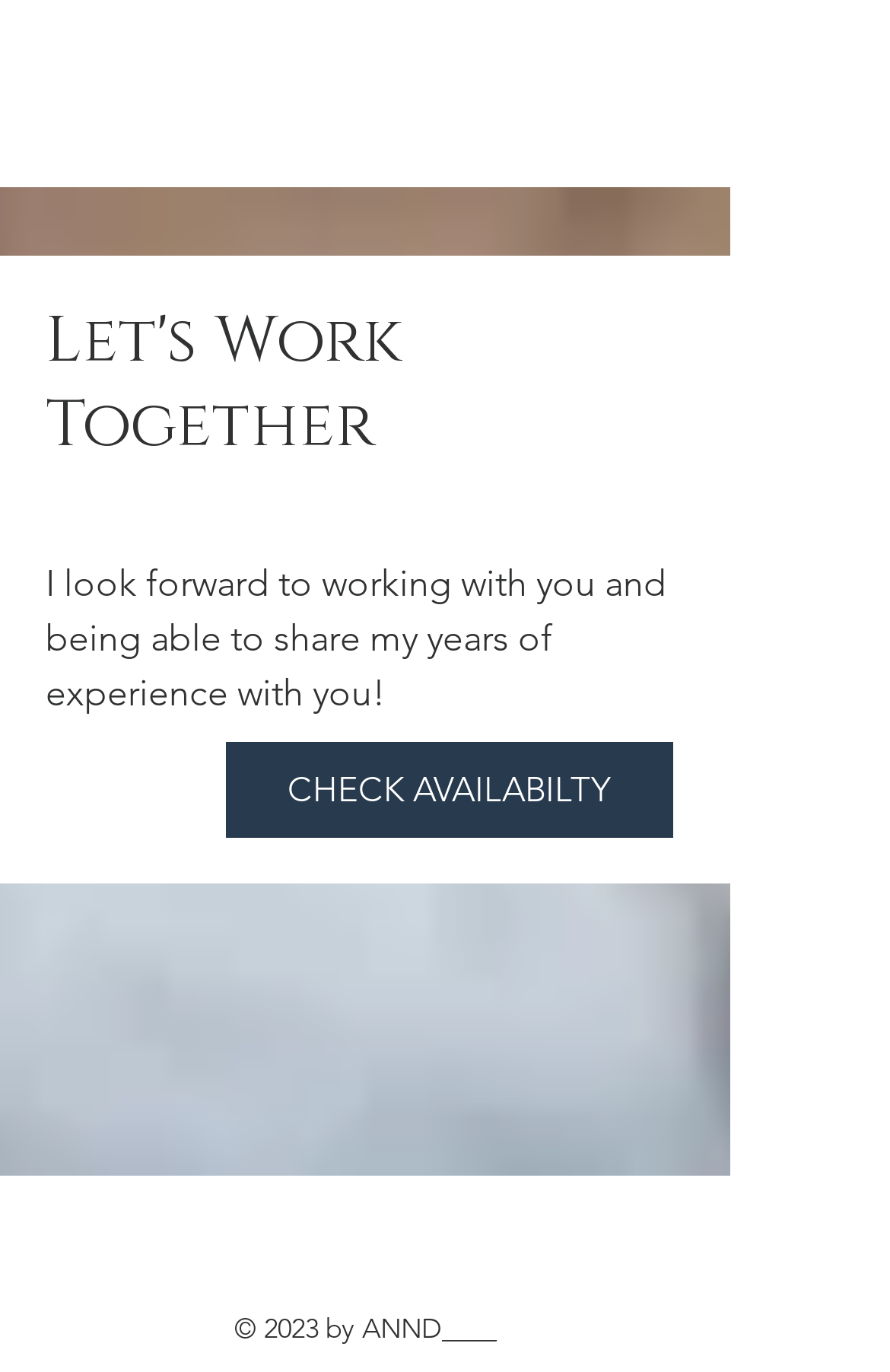Please determine the bounding box coordinates for the UI element described as: "© 2023 by ANND____".

[0.263, 0.955, 0.558, 0.98]